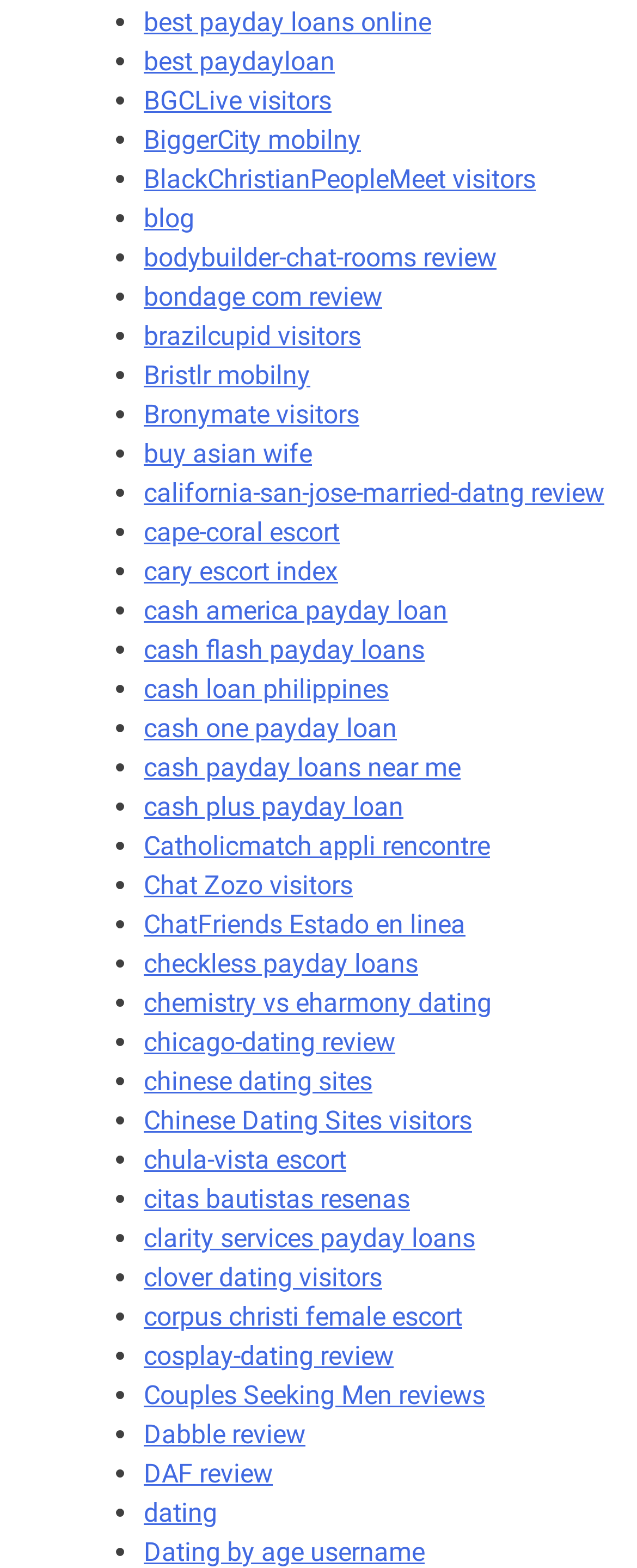Provide a short, one-word or phrase answer to the question below:
What is the last link on the webpage?

Dating by age username